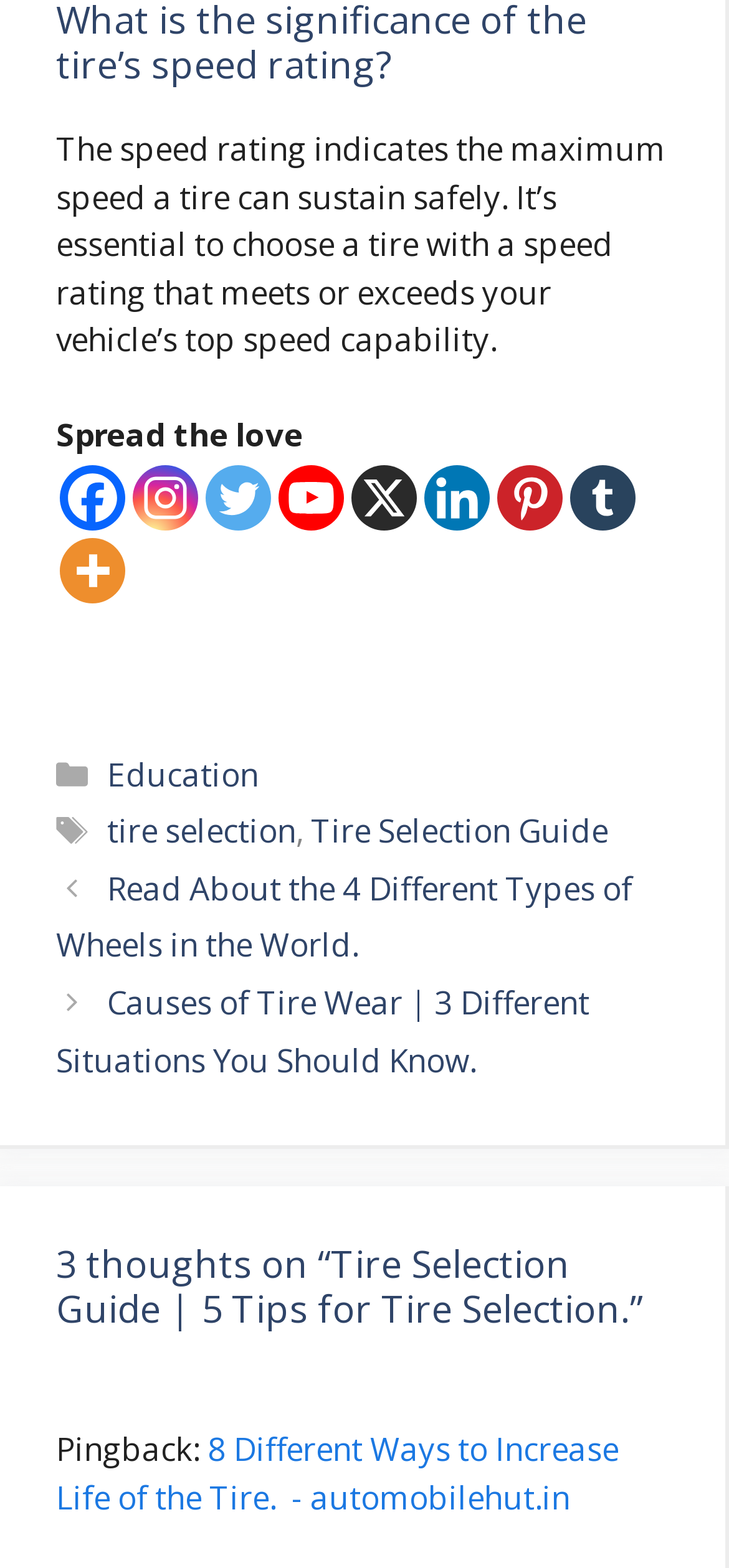How many social media links are available on the webpage?
Using the image provided, answer with just one word or phrase.

7